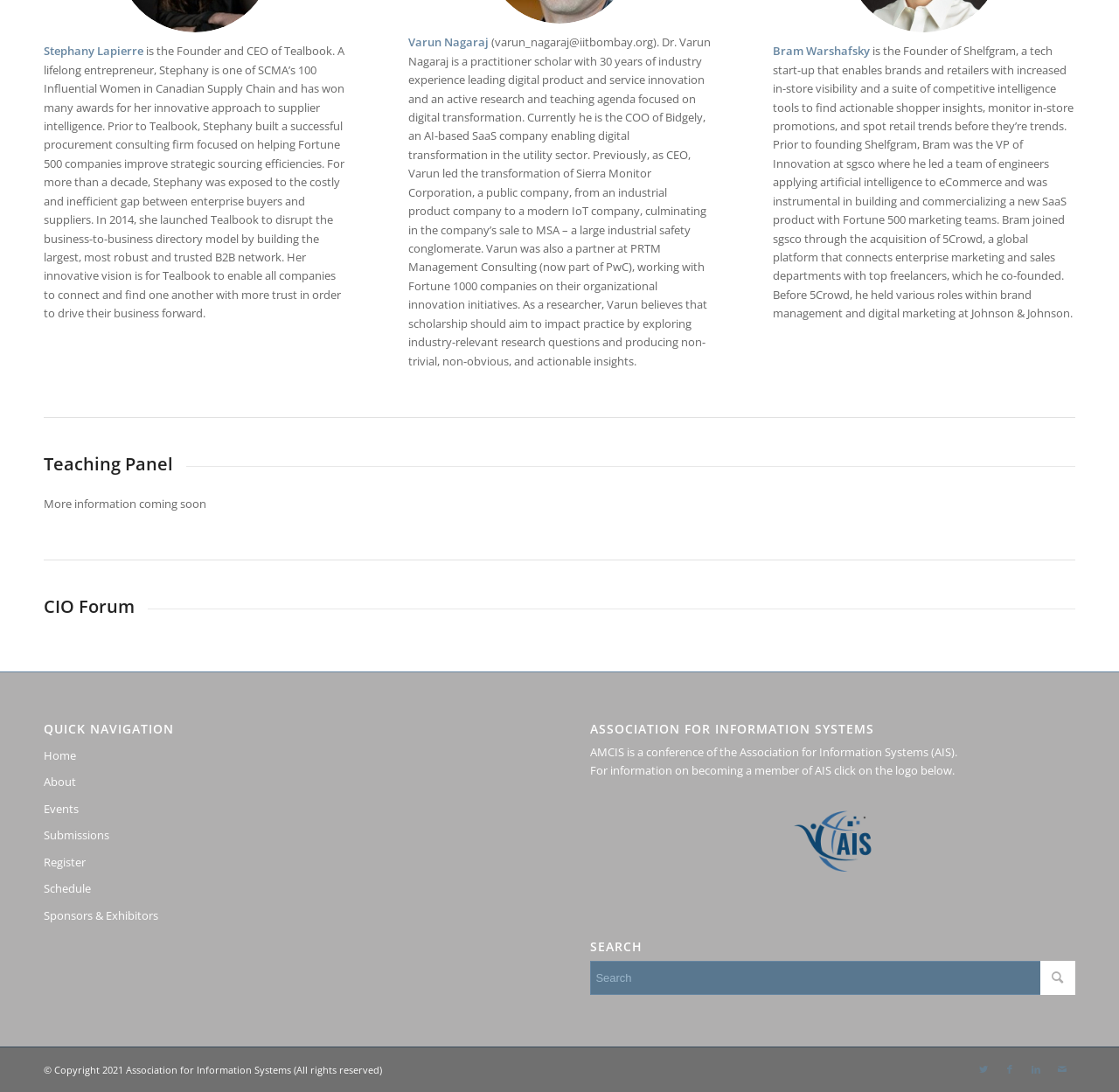How many social media links are present at the bottom of the webpage?
Please ensure your answer to the question is detailed and covers all necessary aspects.

The answer can be found by counting the number of link elements at the bottom of the webpage, which are links to Twitter, Facebook, LinkedIn, and Mail, indicating that there are 4 social media links present.